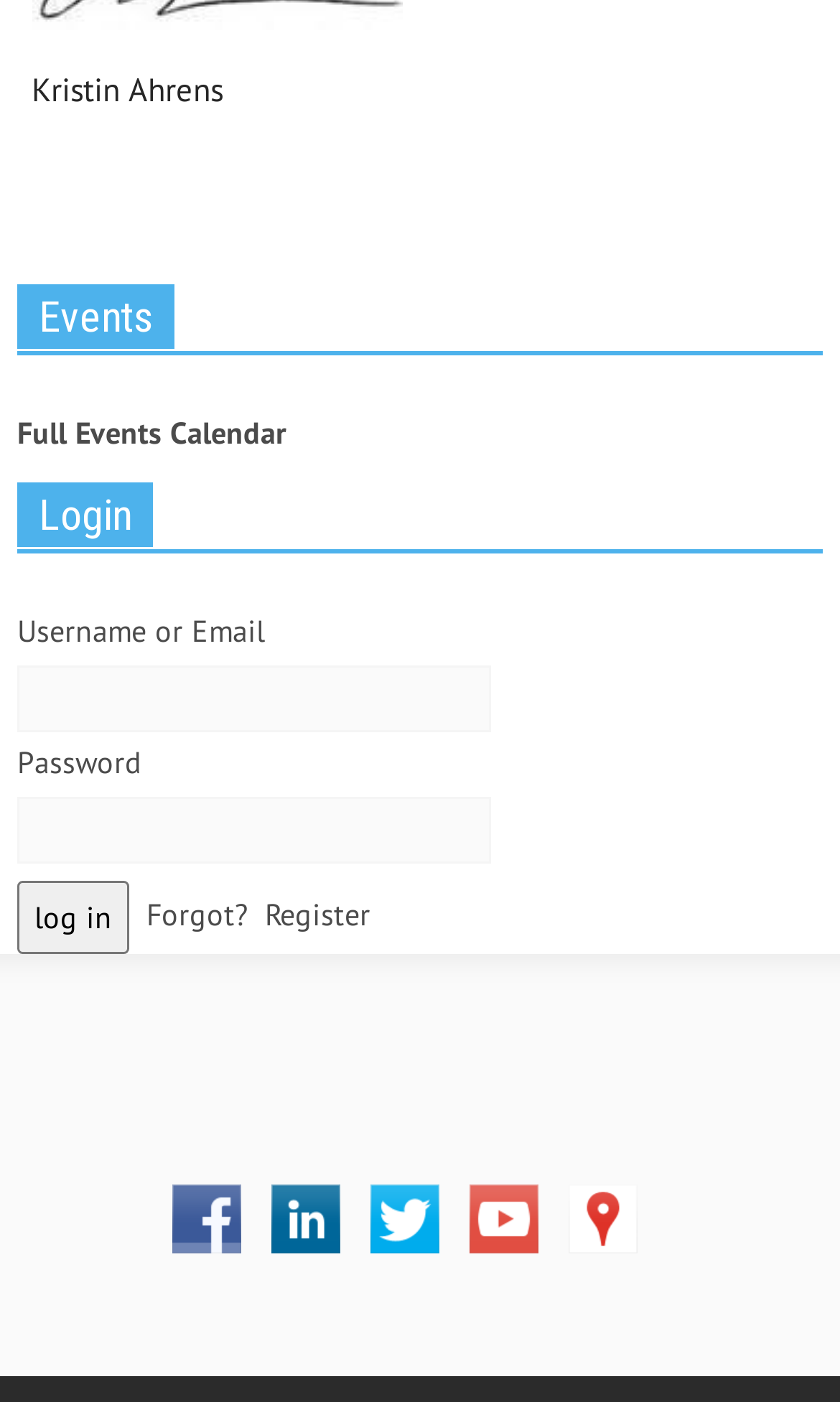Please give a succinct answer to the question in one word or phrase:
What is the purpose of the 'Forgot?' link?

To recover password